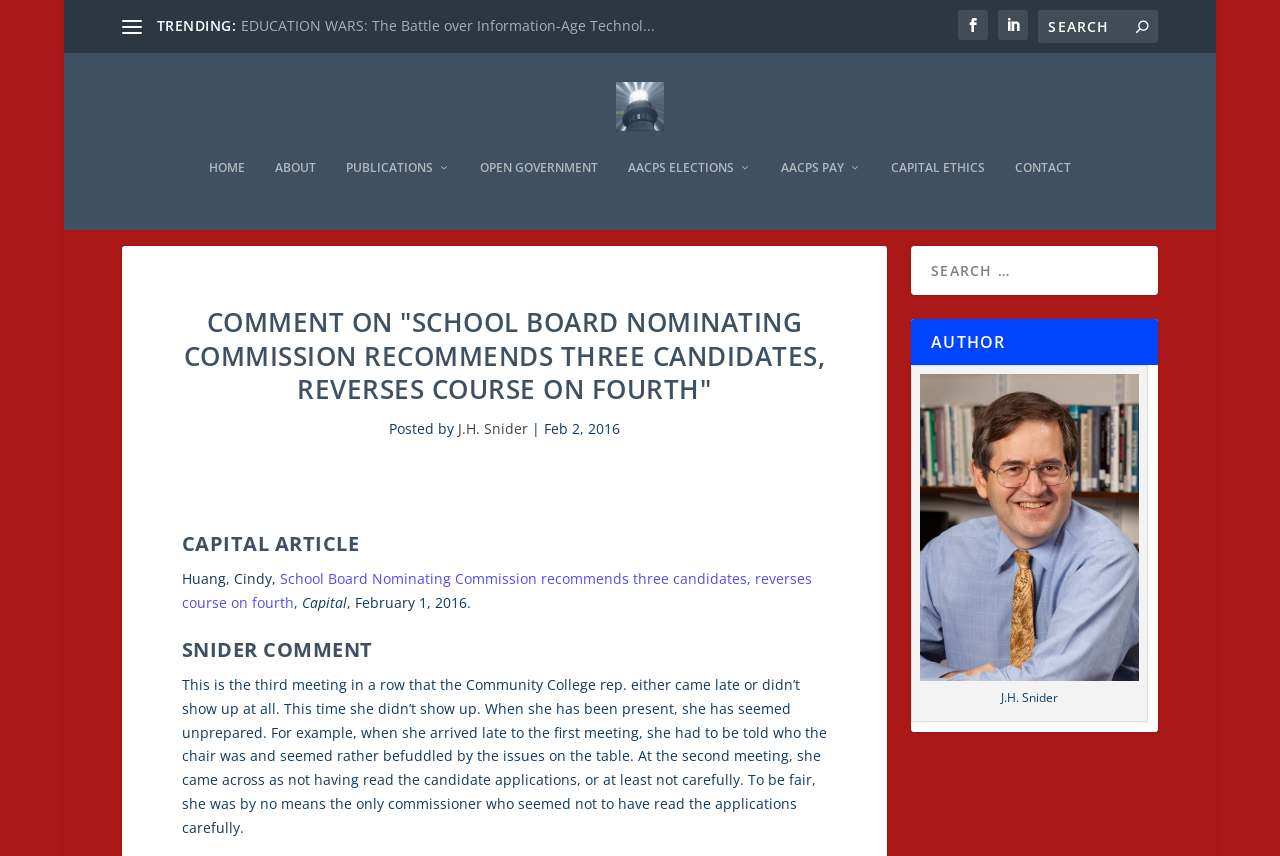Find the primary header on the webpage and provide its text.

COMMENT ON "SCHOOL BOARD NOMINATING COMMISSION RECOMMENDS THREE CANDIDATES, REVERSES COURSE ON FOURTH"